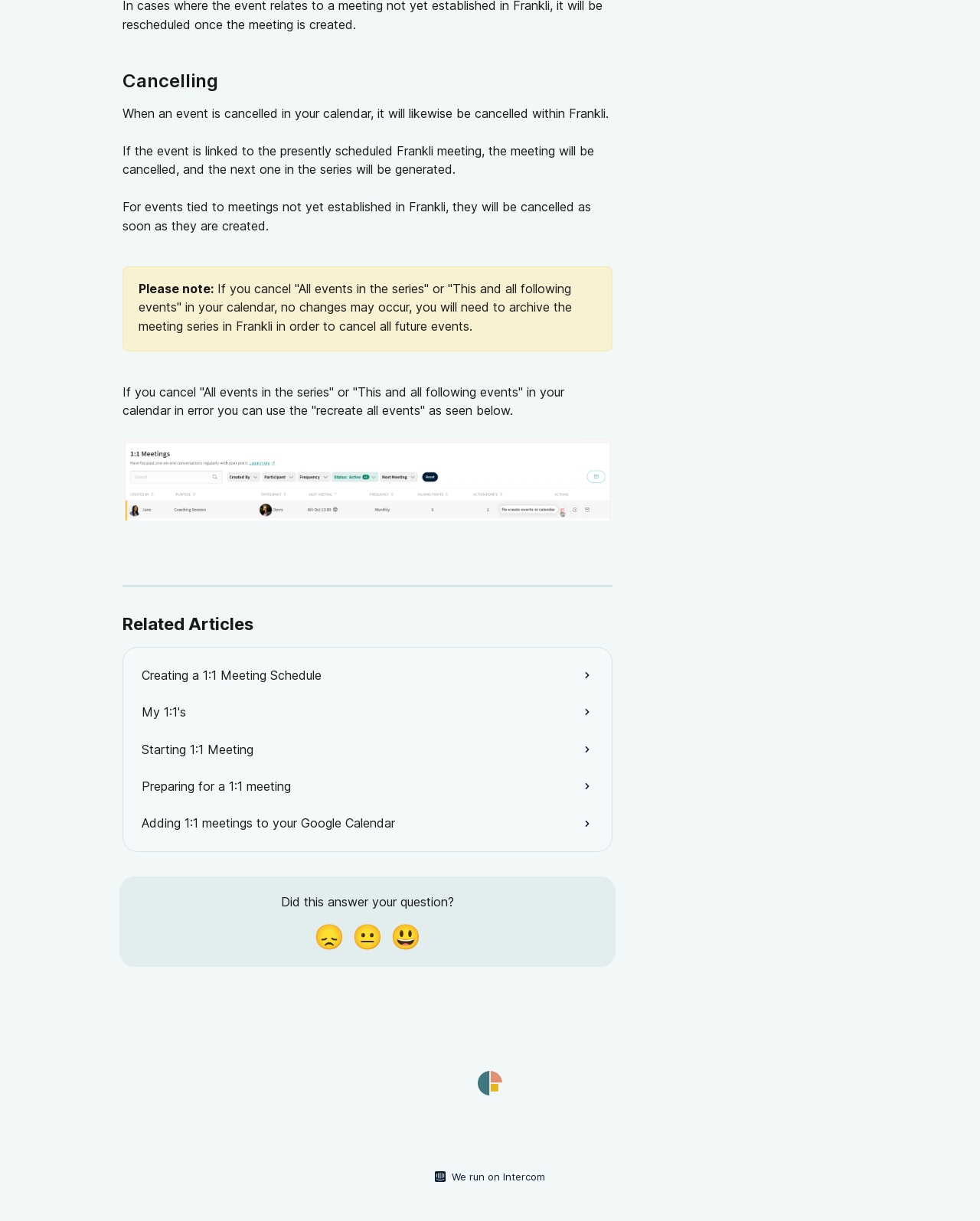What is the name of the help center mentioned on the webpage?
Please use the image to provide an in-depth answer to the question.

The webpage mentions a help center, which is specifically referred to as the 'Frankli Help Center', and provides a link to access it.